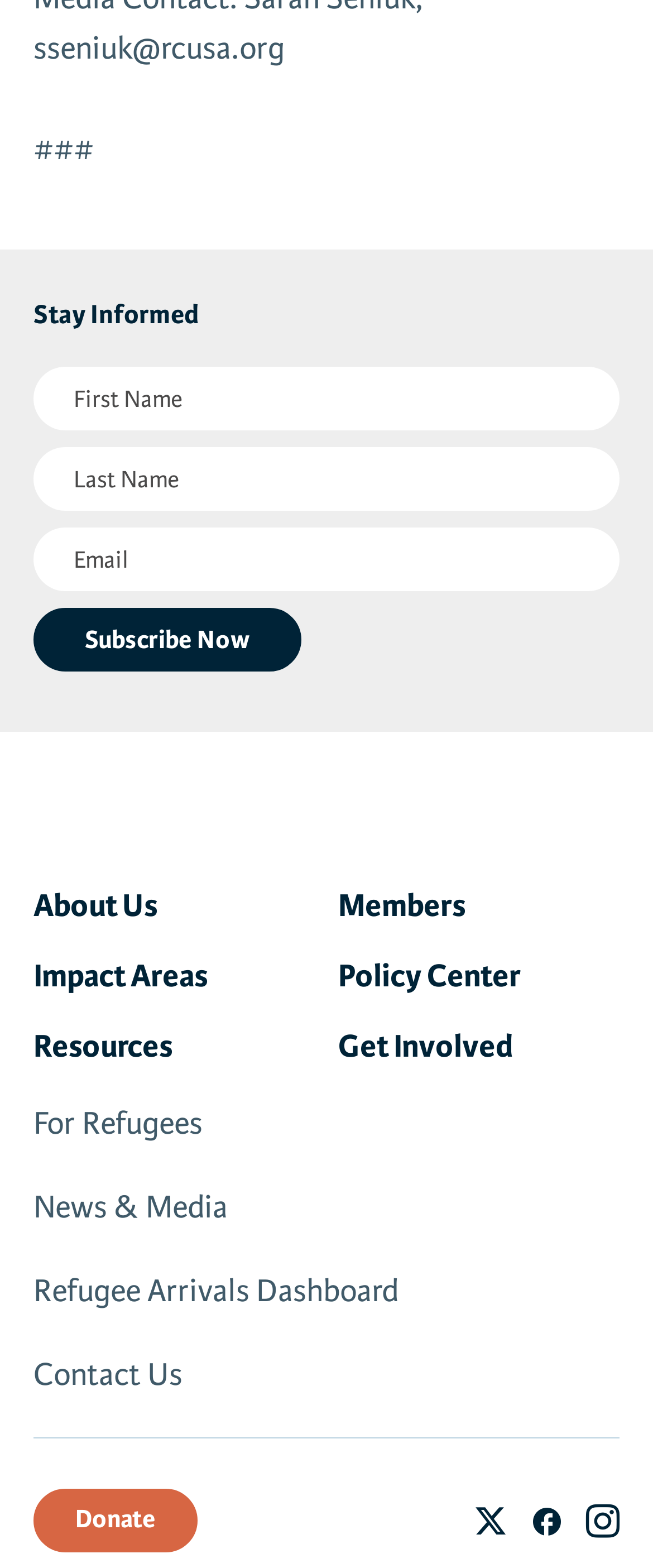How many links are in the footer section?
Refer to the image and provide a one-word or short phrase answer.

12